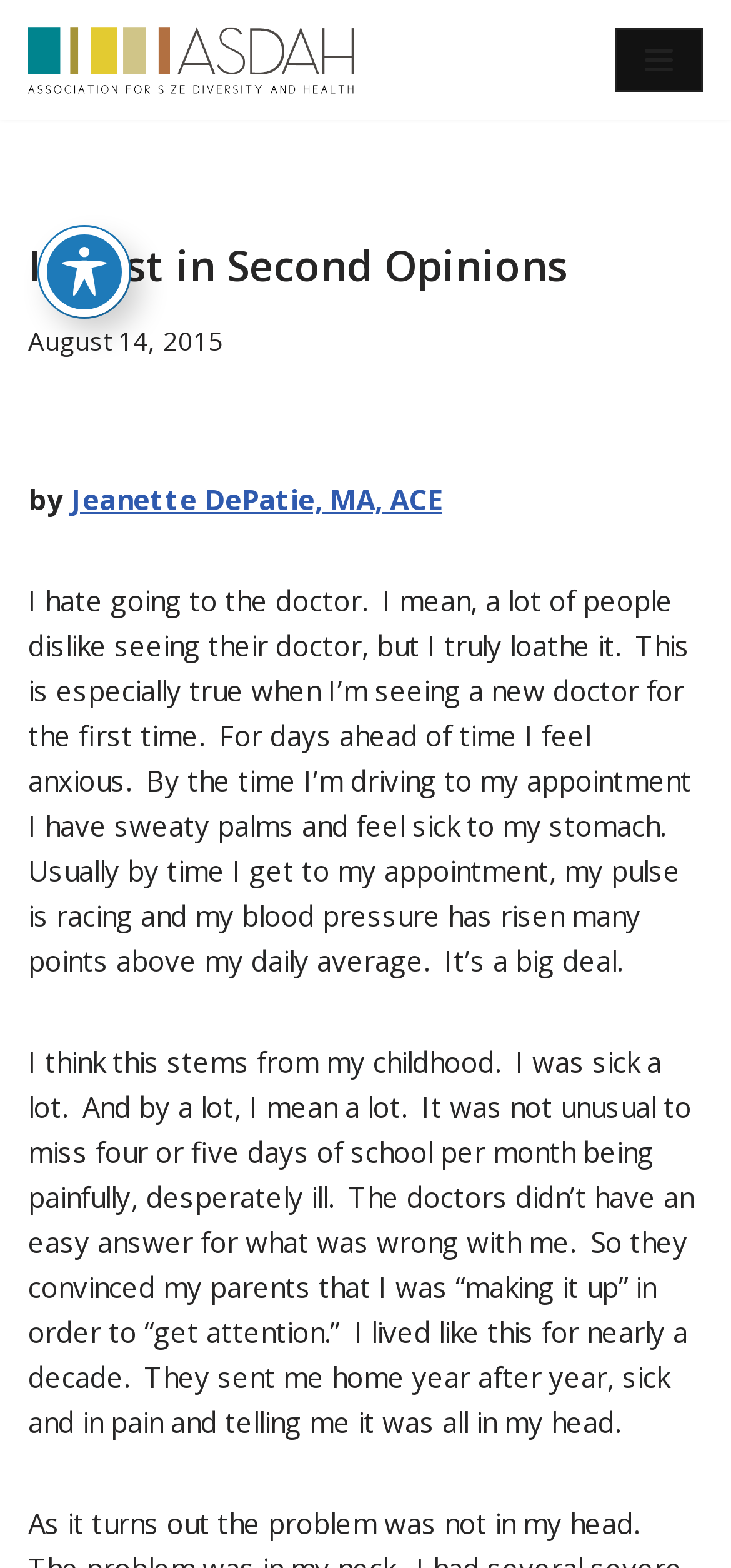What is the author's profession?
Please give a detailed and thorough answer to the question, covering all relevant points.

The author's profession can be inferred from the text 'by Jeanette DePatie, MA, ACE' which suggests that the author, Jeanette DePatie, has a professional certification in ACE (American Council on Exercise).